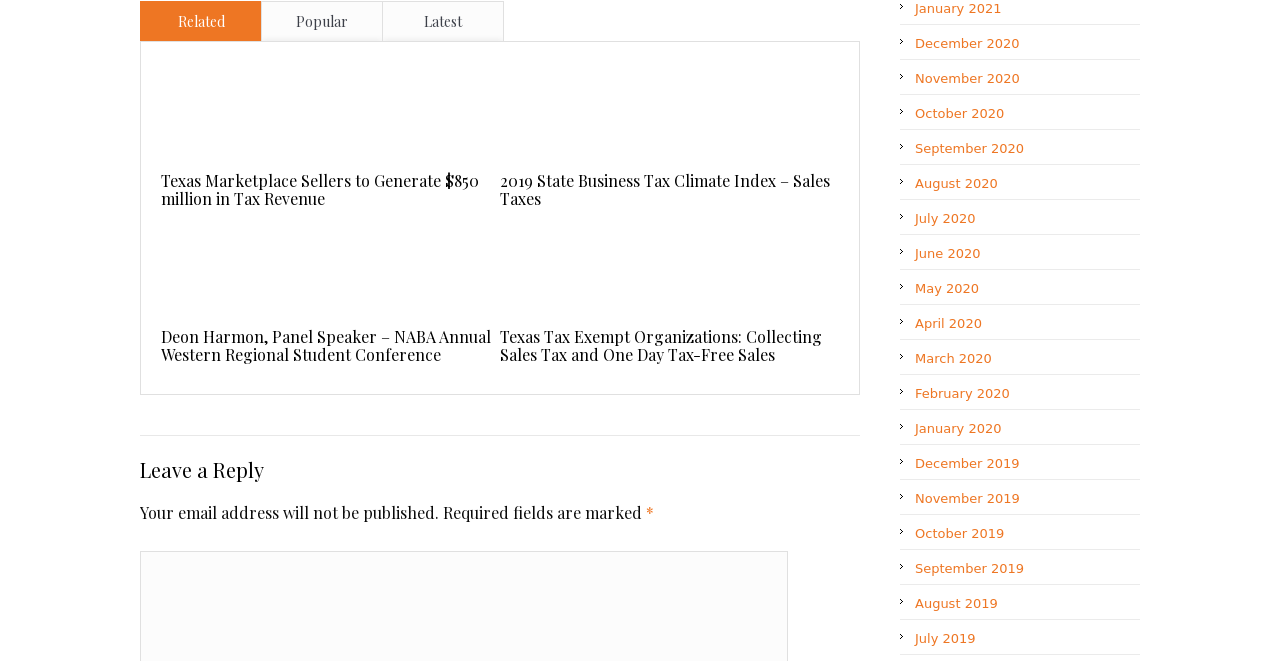What is the purpose of the section at the bottom?
Kindly give a detailed and elaborate answer to the question.

The section at the bottom of the webpage has a heading 'Leave a Reply' and some text fields, which suggests that it is a comment section where users can leave their comments or replies to the articles.